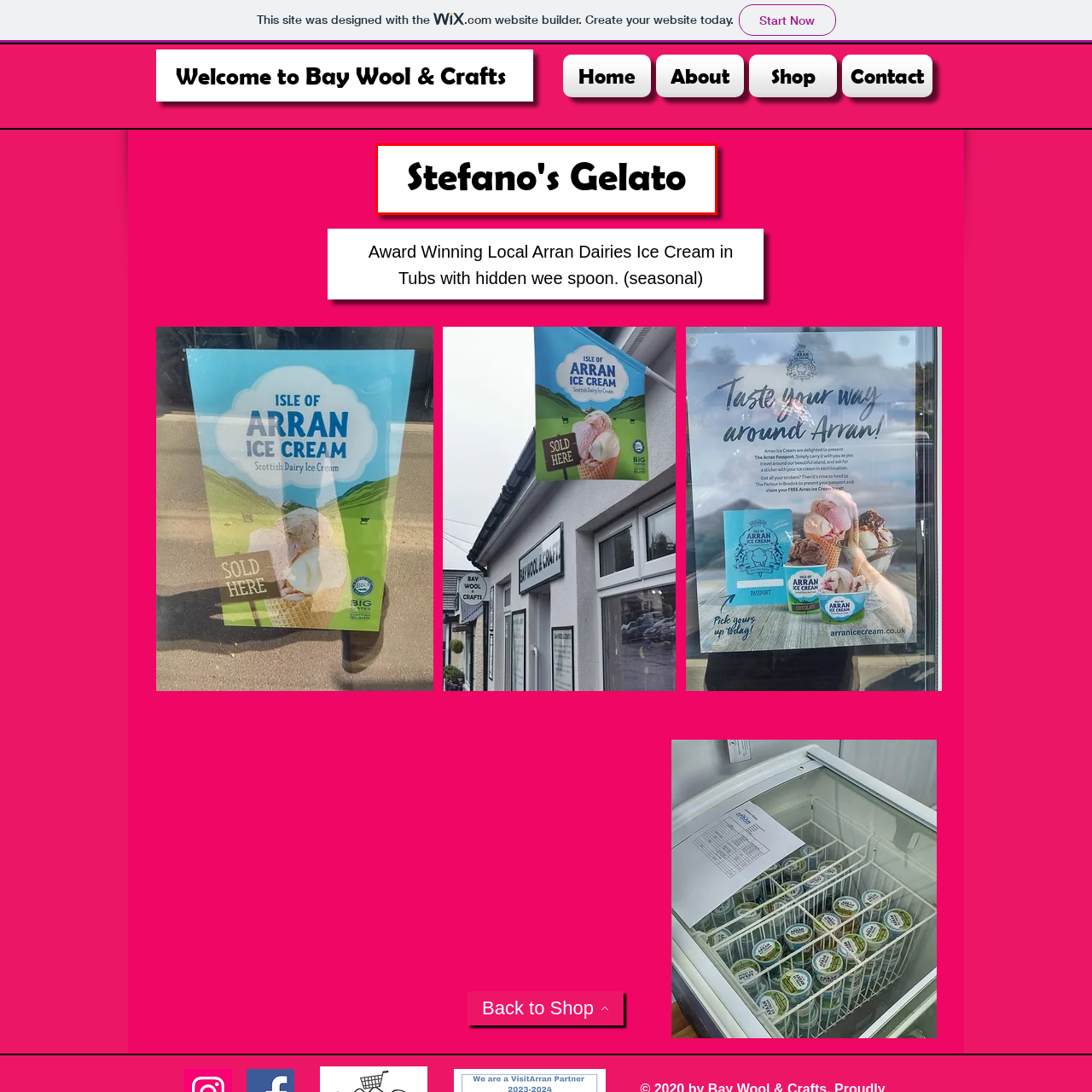Look closely at the section within the red border and give a one-word or brief phrase response to this question: 
What is the likely appeal of the brand's offerings?

Both gelato connoisseurs and casual dessert lovers